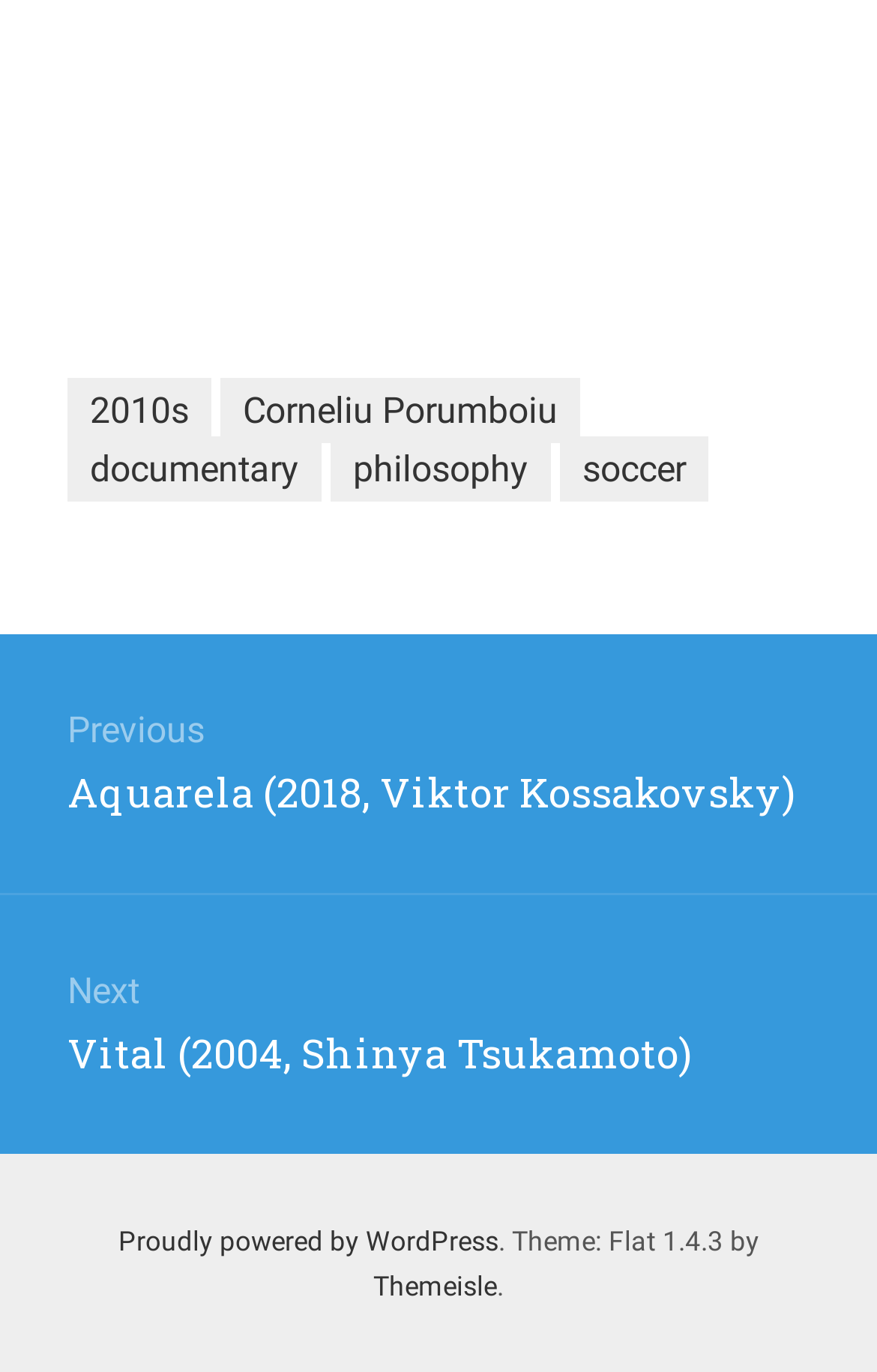Please identify the bounding box coordinates of the element that needs to be clicked to perform the following instruction: "View posts".

[0.0, 0.462, 1.0, 0.841]